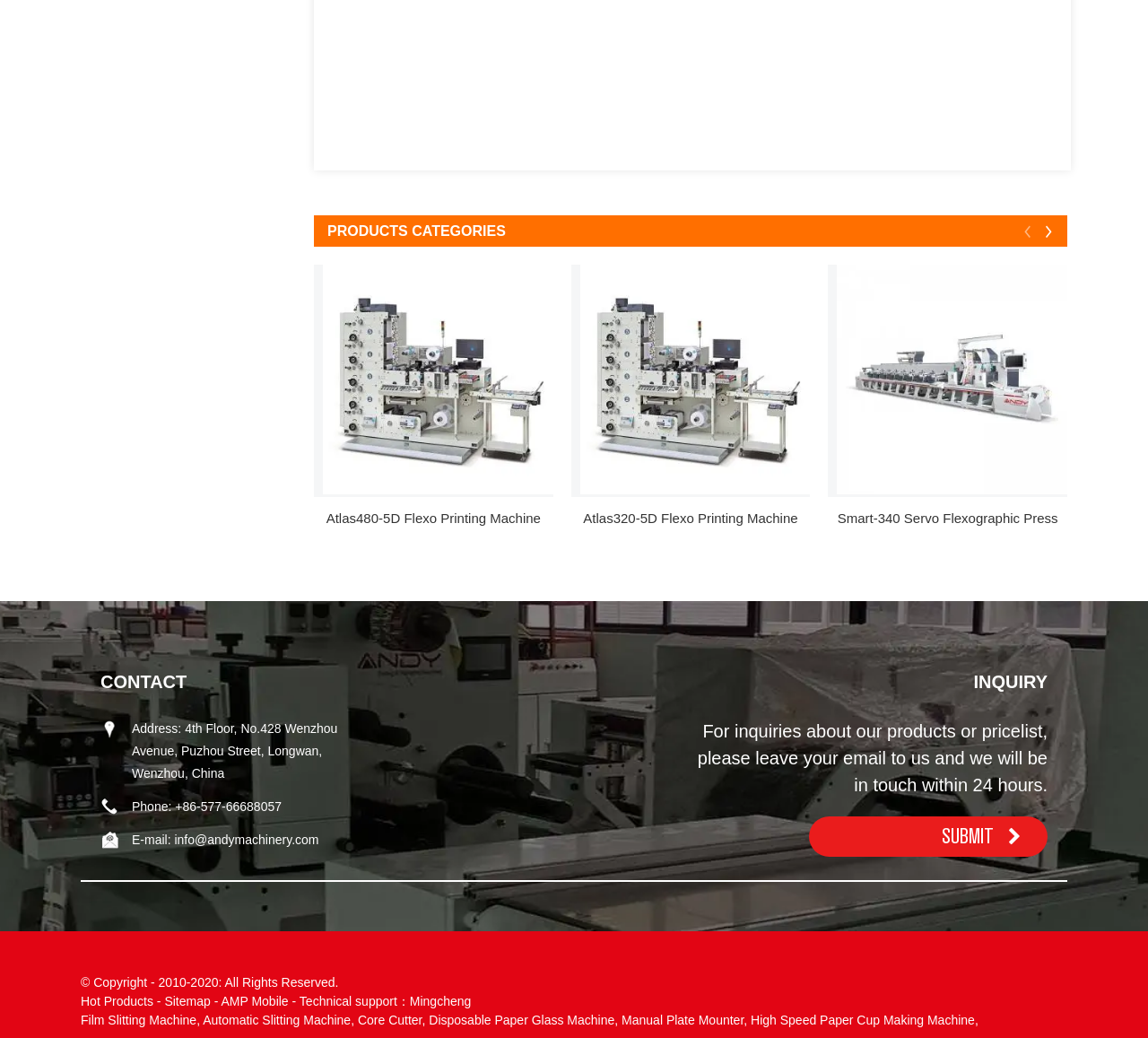Given the element description AMP Mobile, predict the bounding box coordinates for the UI element in the webpage screenshot. The format should be (top-left x, top-left y, bottom-right x, bottom-right y), and the values should be between 0 and 1.

[0.193, 0.958, 0.251, 0.972]